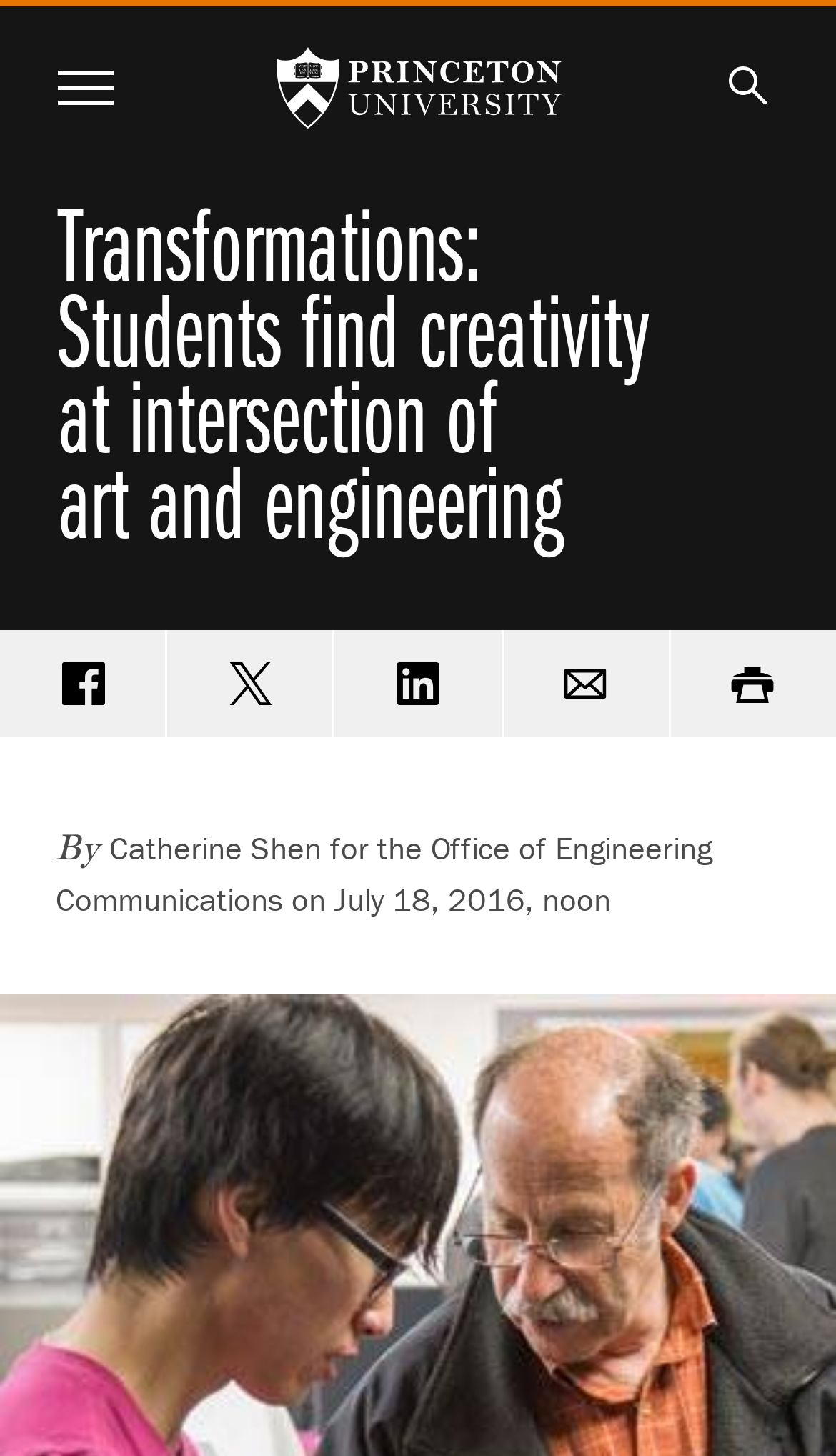How many social media sharing options are available?
Please answer using one word or phrase, based on the screenshot.

4